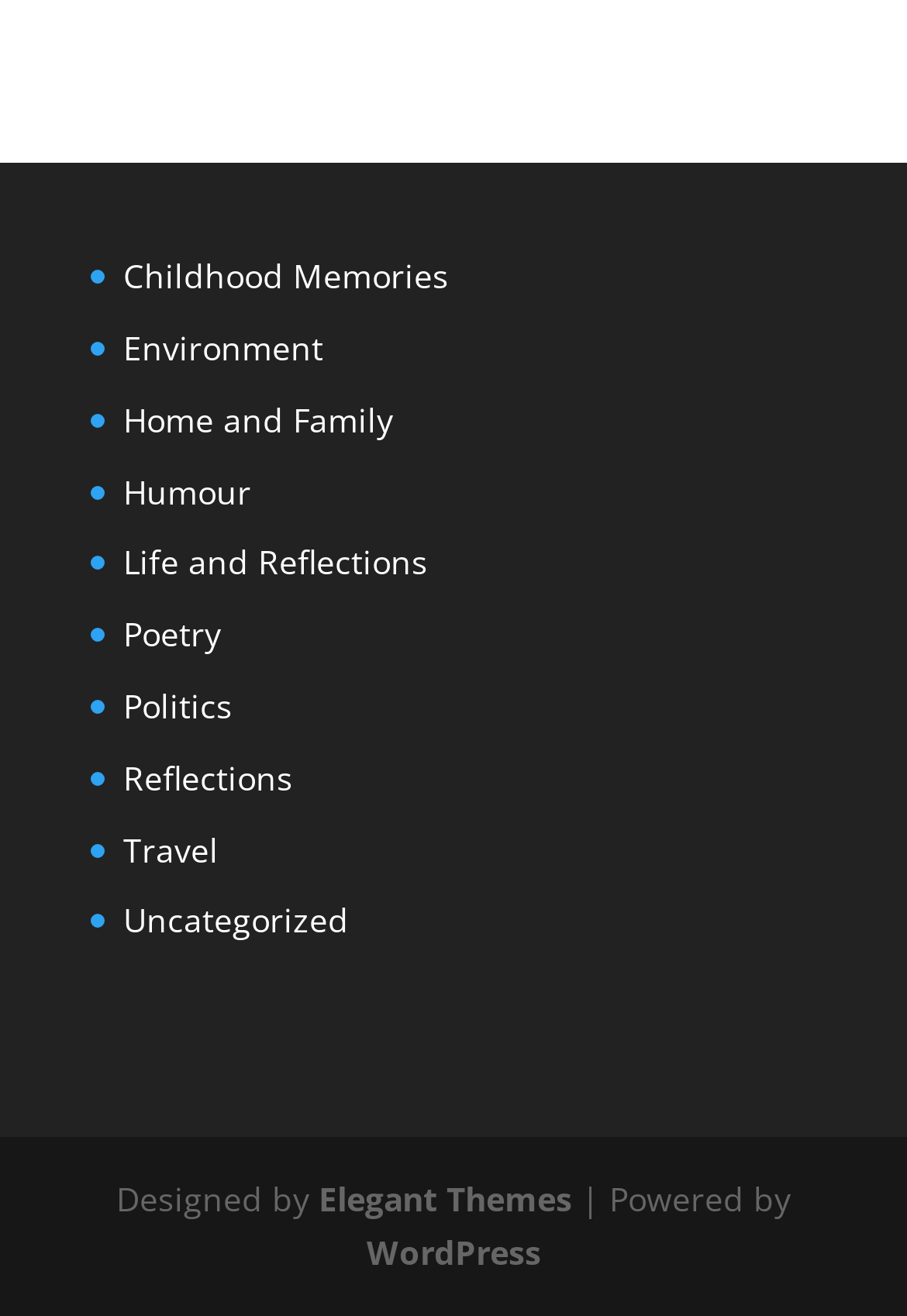Kindly determine the bounding box coordinates for the area that needs to be clicked to execute this instruction: "Read the Poetry section".

[0.136, 0.465, 0.244, 0.499]